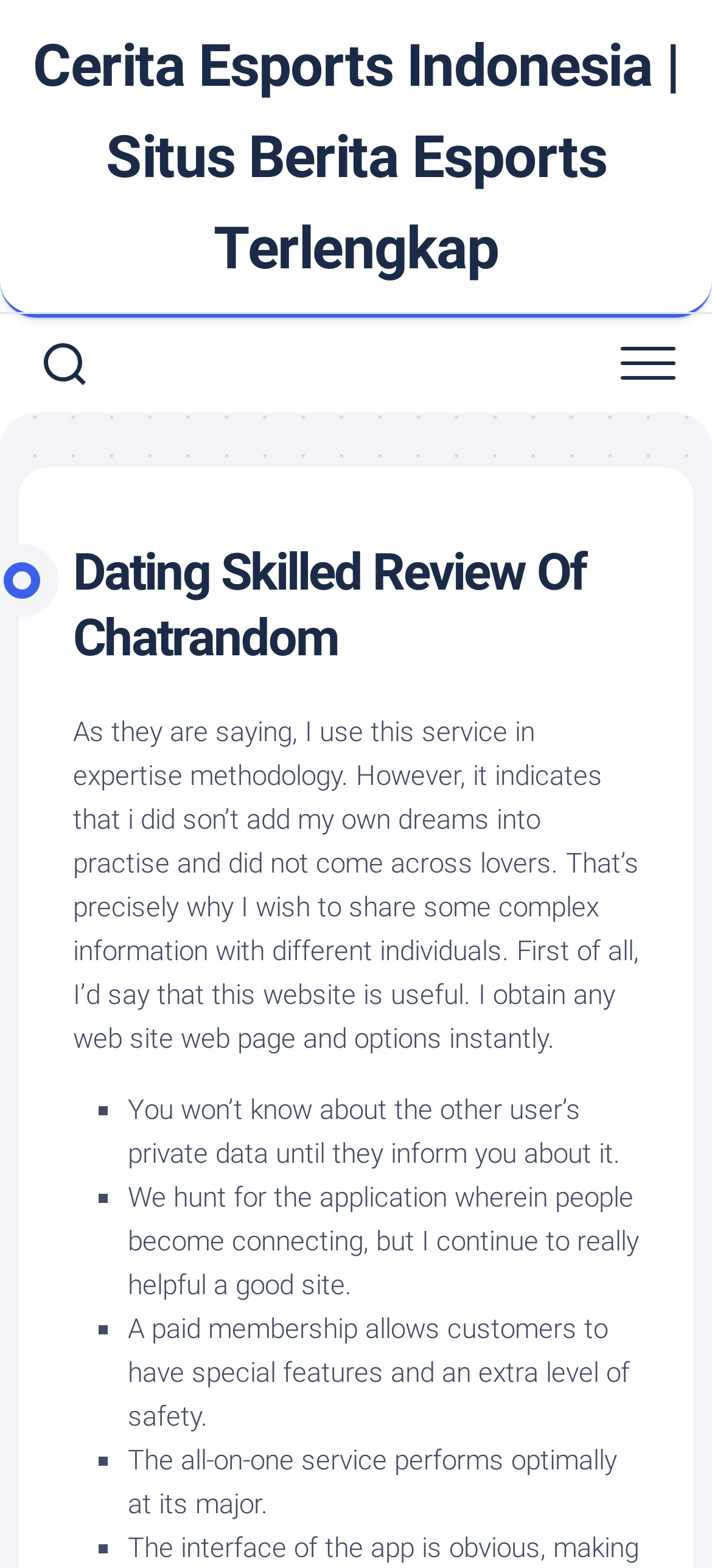What is the author's opinion about the website?
From the image, respond with a single word or phrase.

It is useful